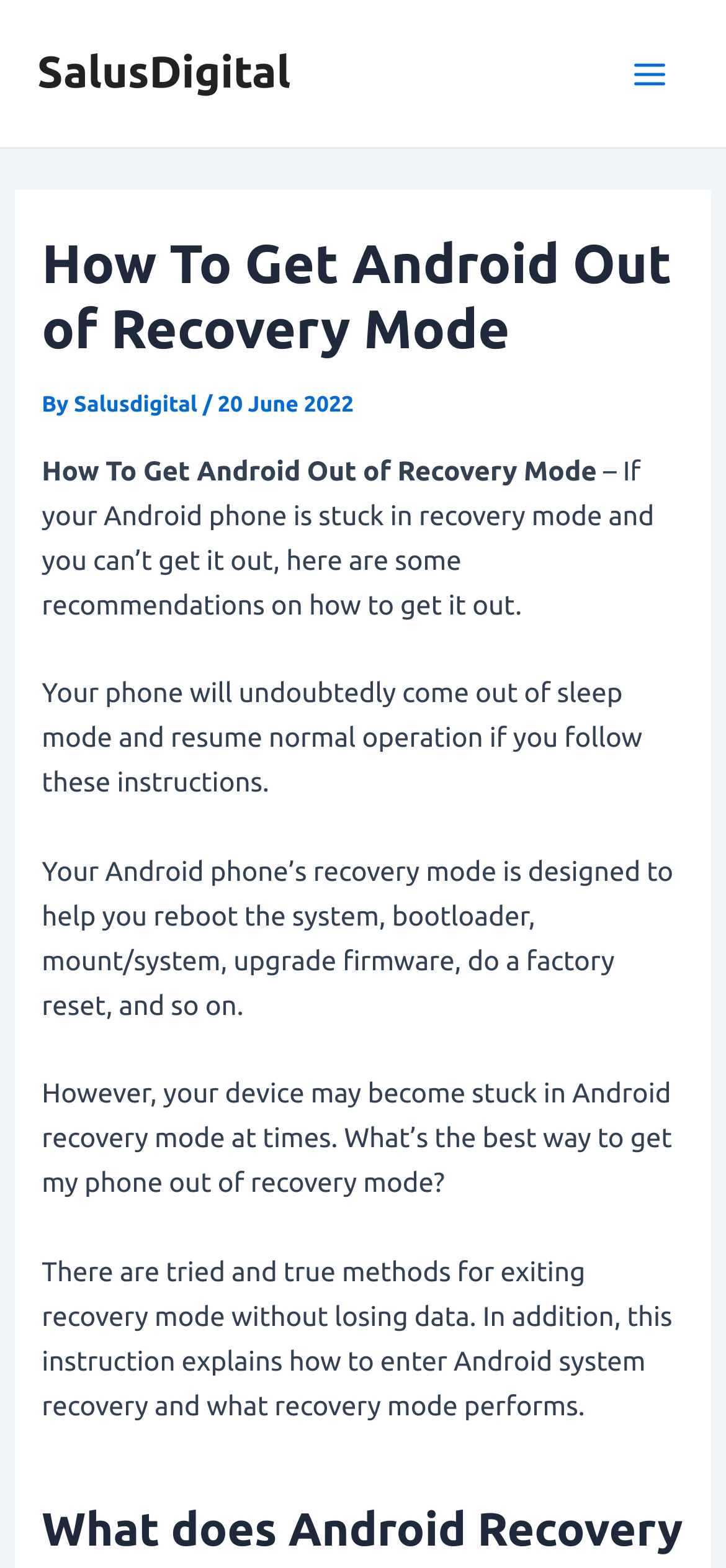Locate the bounding box of the UI element with the following description: "Main Menu".

[0.841, 0.022, 0.949, 0.072]